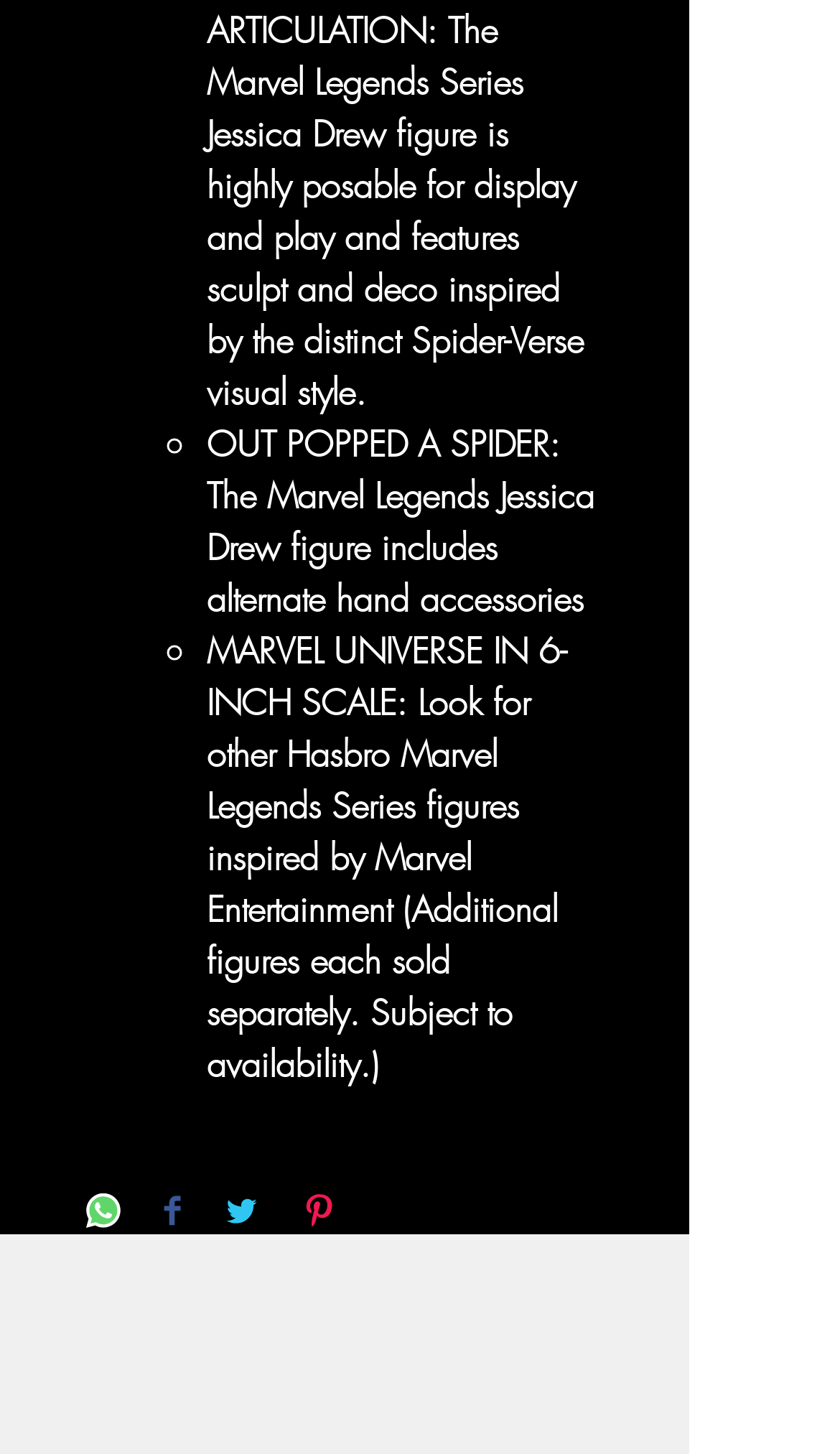Answer this question in one word or a short phrase: What is the shape of the list markers?

Circle